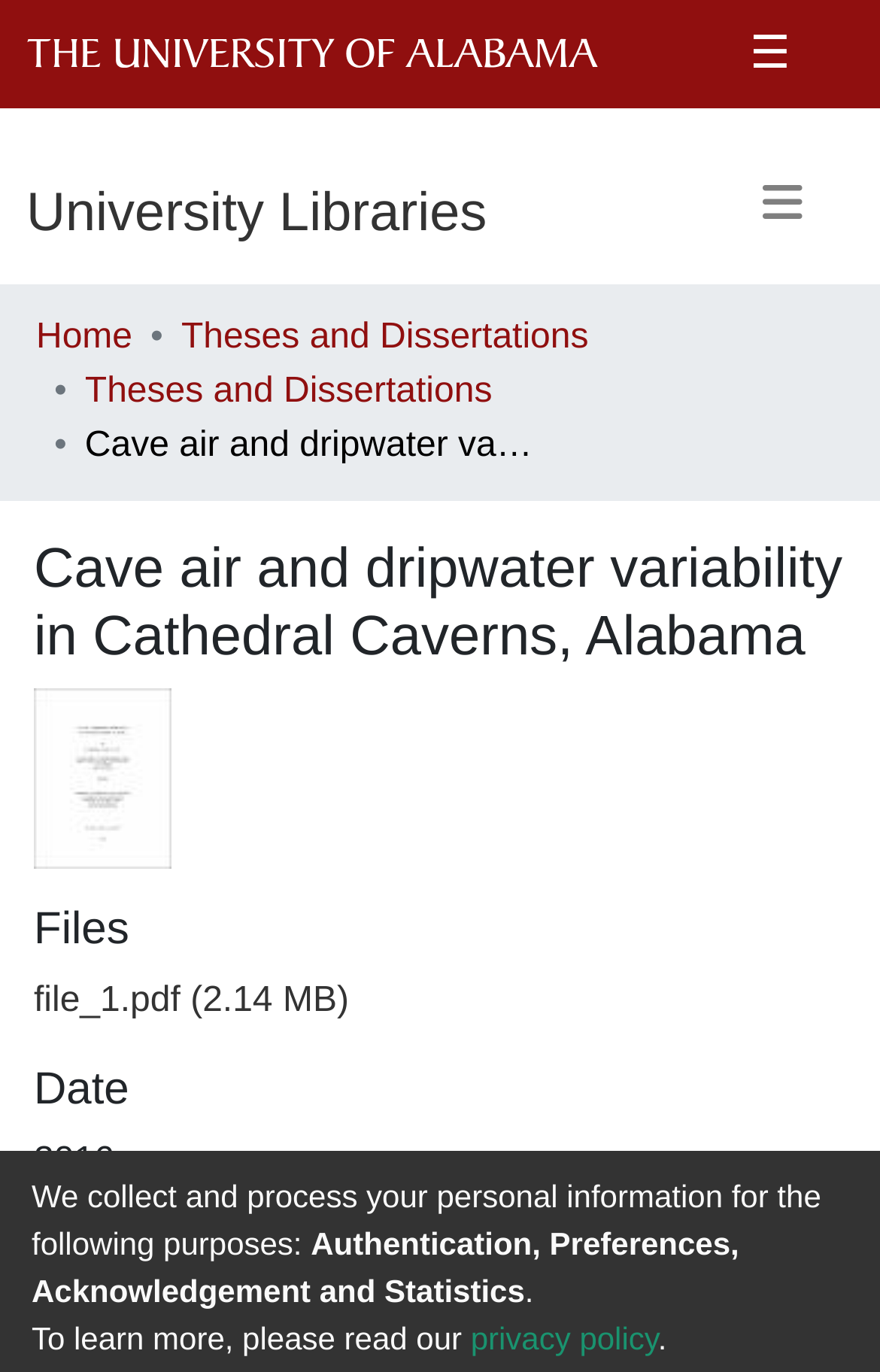Utilize the details in the image to thoroughly answer the following question: What is the name of the university?

I found the answer by looking at the link with the text 'The University of Alabama' at the top of the webpage, which suggests that it is the name of the university.